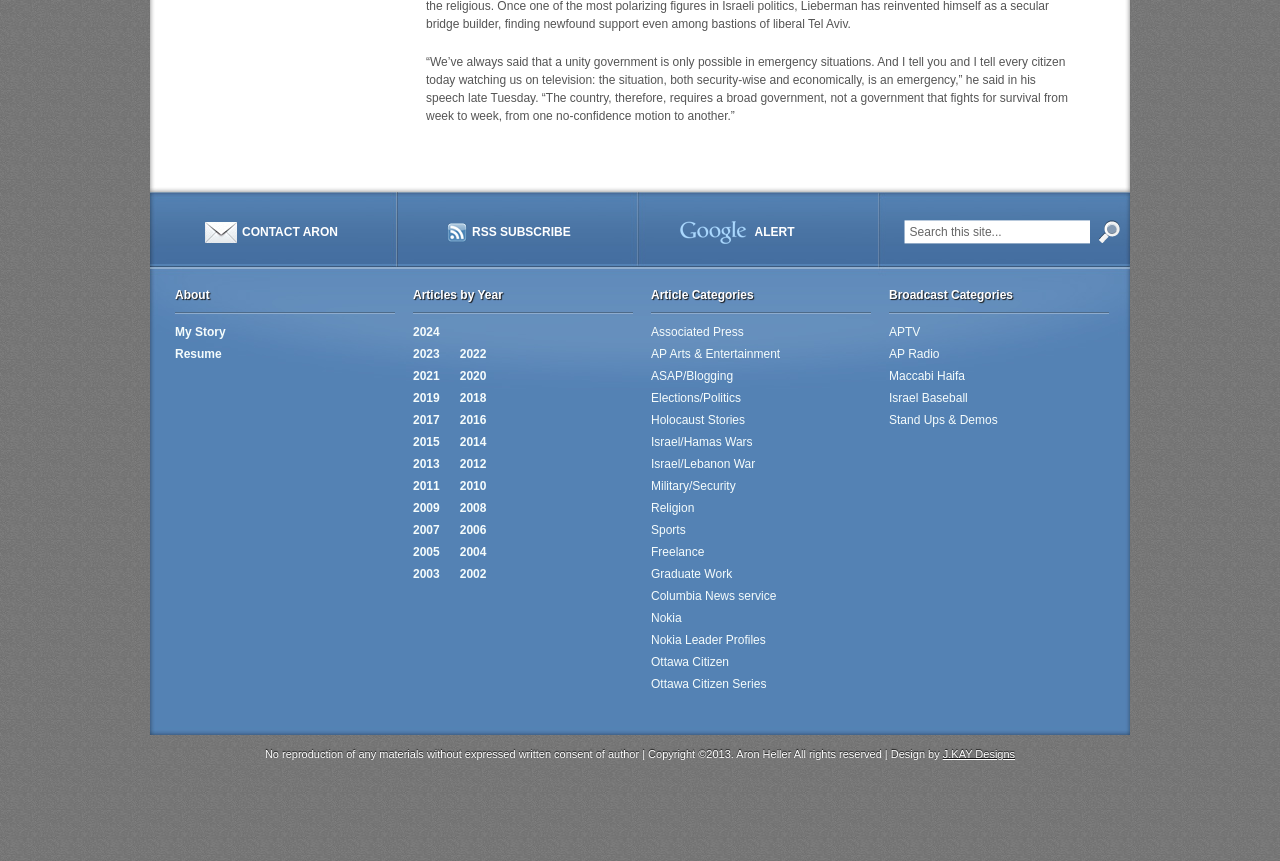Kindly determine the bounding box coordinates for the clickable area to achieve the given instruction: "search this site".

[0.706, 0.256, 0.854, 0.285]